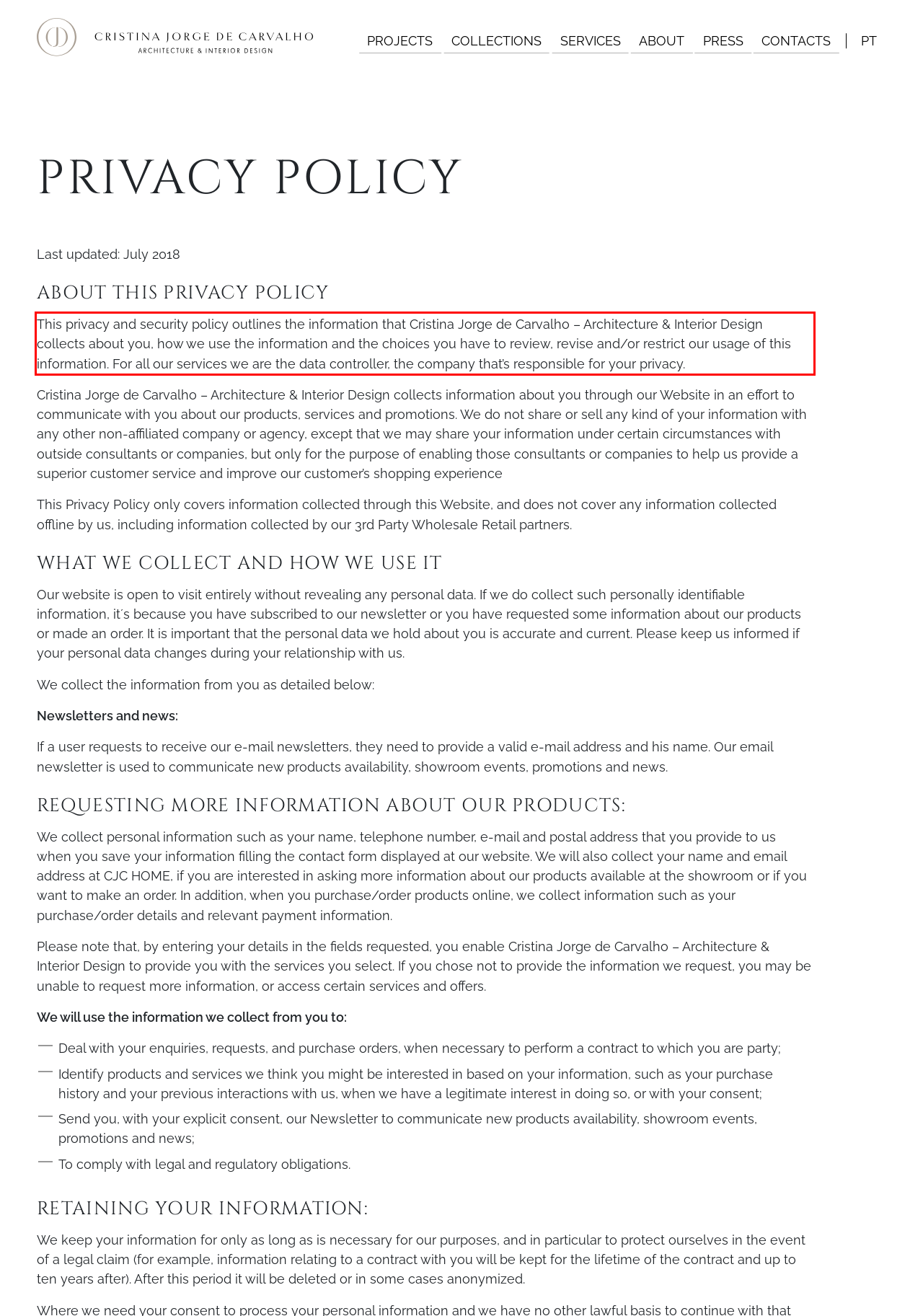Review the screenshot of the webpage and recognize the text inside the red rectangle bounding box. Provide the extracted text content.

This privacy and security policy outlines the information that Cristina Jorge de Carvalho – Architecture & Interior Design collects about you, how we use the information and the choices you have to review, revise and/or restrict our usage of this information. For all our services we are the data controller, the company that’s responsible for your privacy.